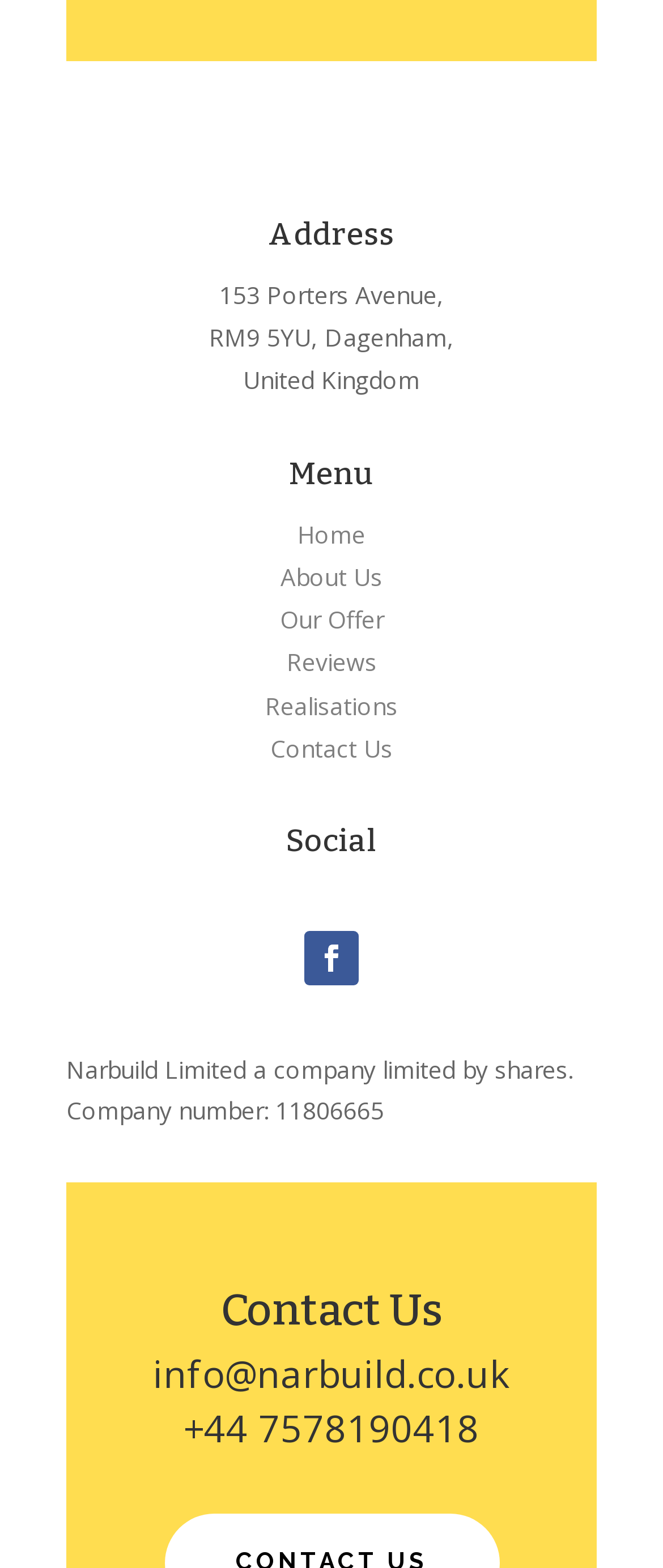What is the company's address?
Give a thorough and detailed response to the question.

I found the company's address by looking at the static text elements at the top of the webpage, which provide the address in three lines: '153 Porters Avenue,', 'RM9 5YU, Dagenham,' and 'United Kingdom'.